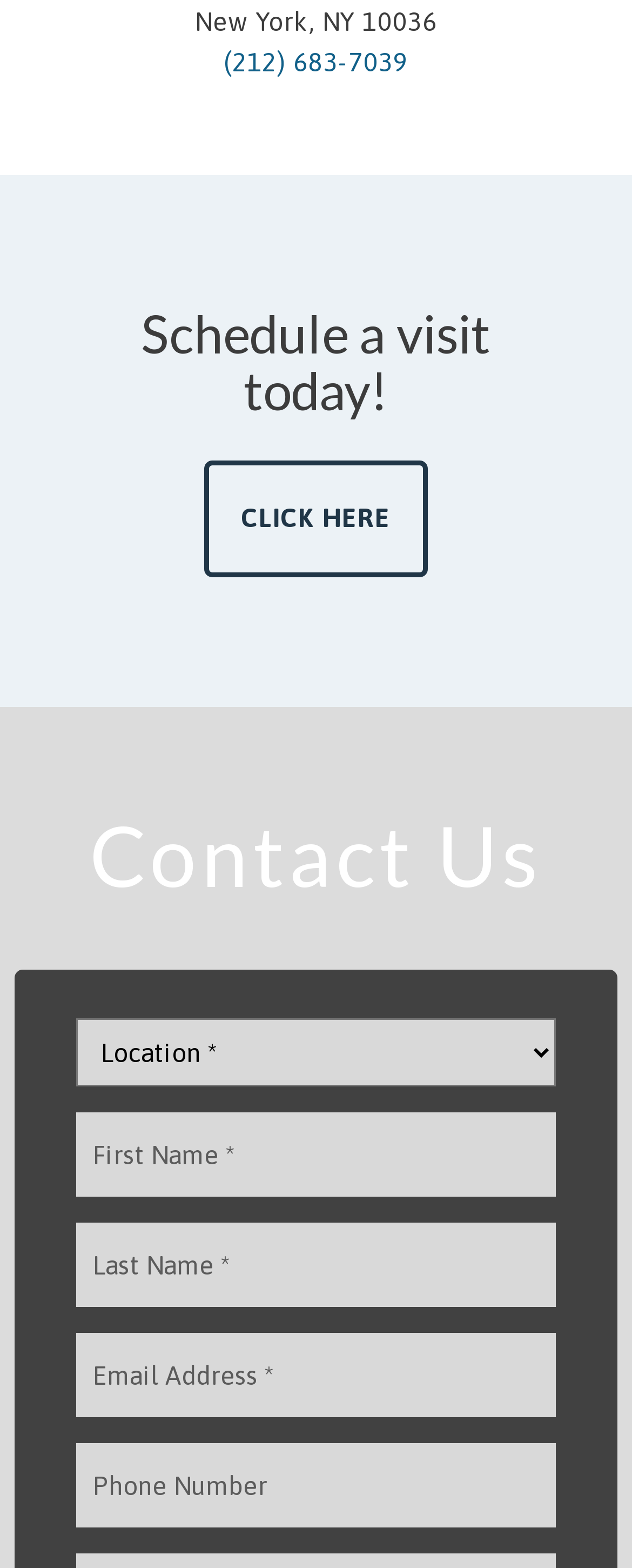What is the phone number on the webpage?
Refer to the image and answer the question using a single word or phrase.

(212) 683-7039